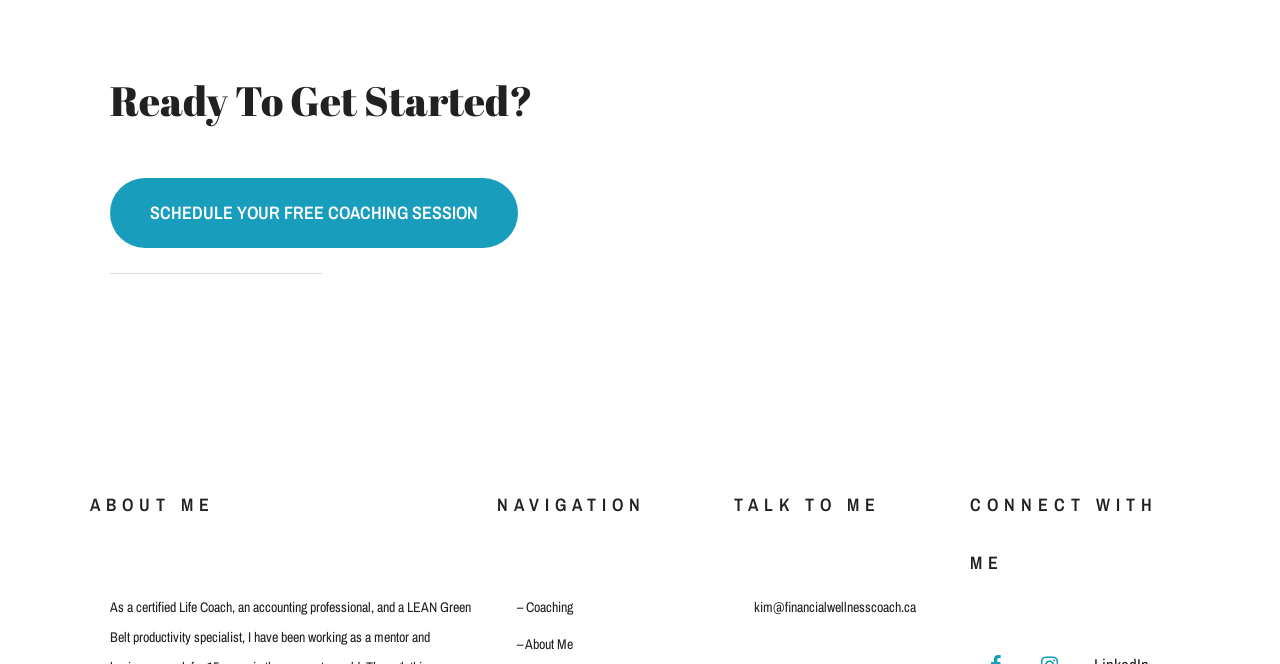How many navigation links are available?
Look at the screenshot and give a one-word or phrase answer.

2